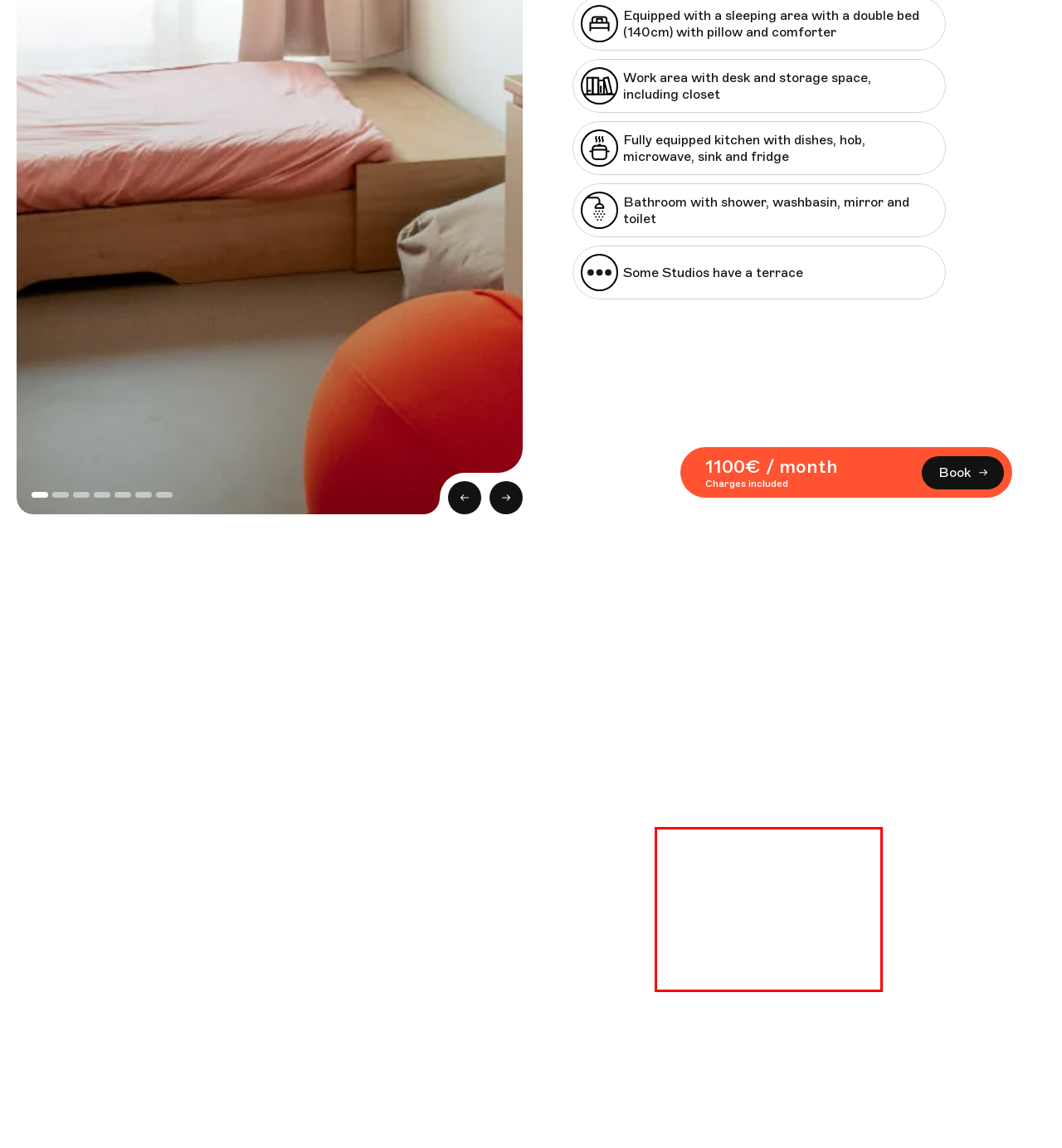You are provided with a screenshot of a webpage that includes a UI element enclosed in a red rectangle. Extract the text content inside this red rectangle.

Discover the Chillroom at Ecla Paris Villejuif House, a haven of relaxation designed for your comfort. It’s the perfect space to immerse yourself in complete tranquility and serenely recharge your energy.